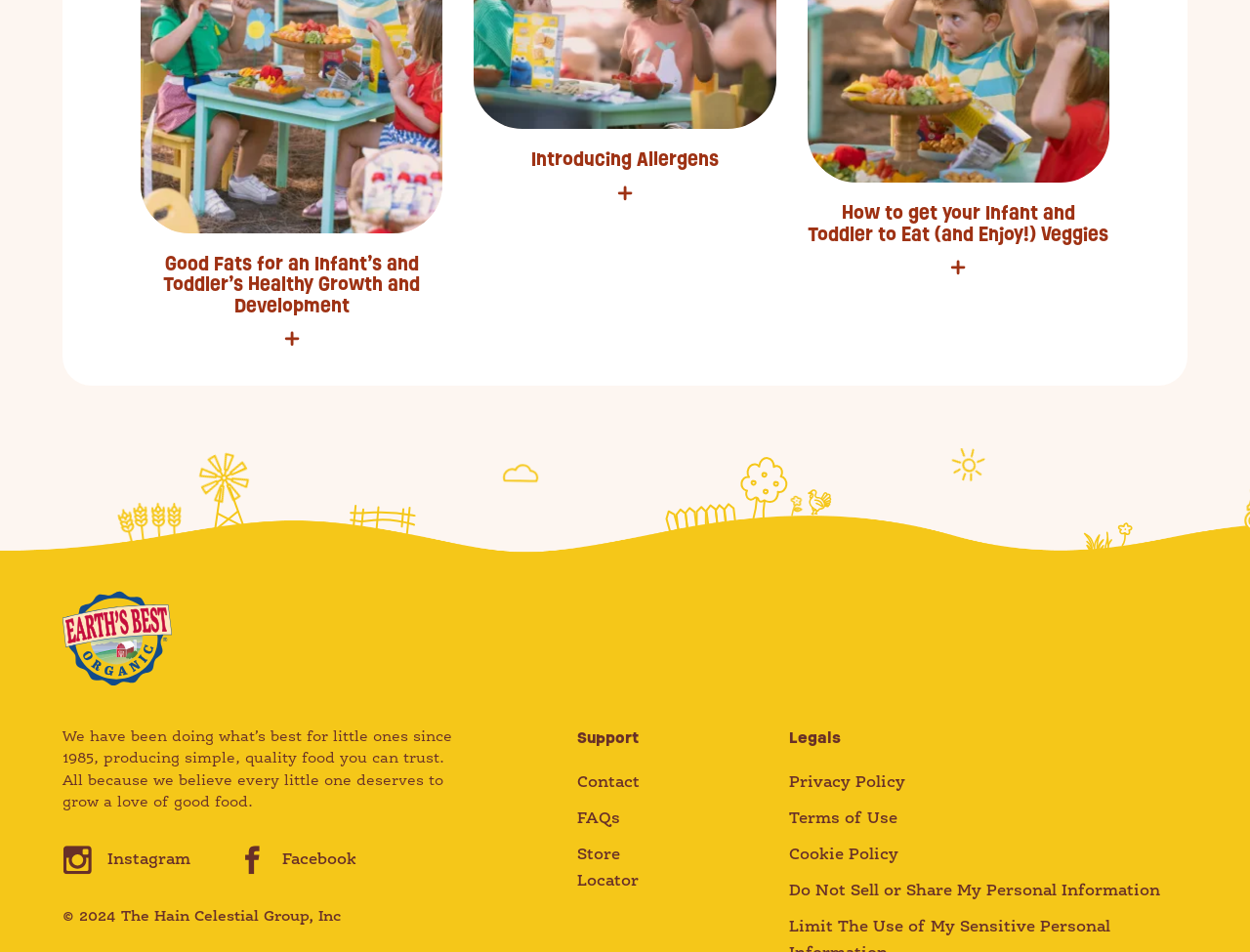Please locate the bounding box coordinates of the element that should be clicked to complete the given instruction: "View FAQs".

[0.462, 0.852, 0.496, 0.868]